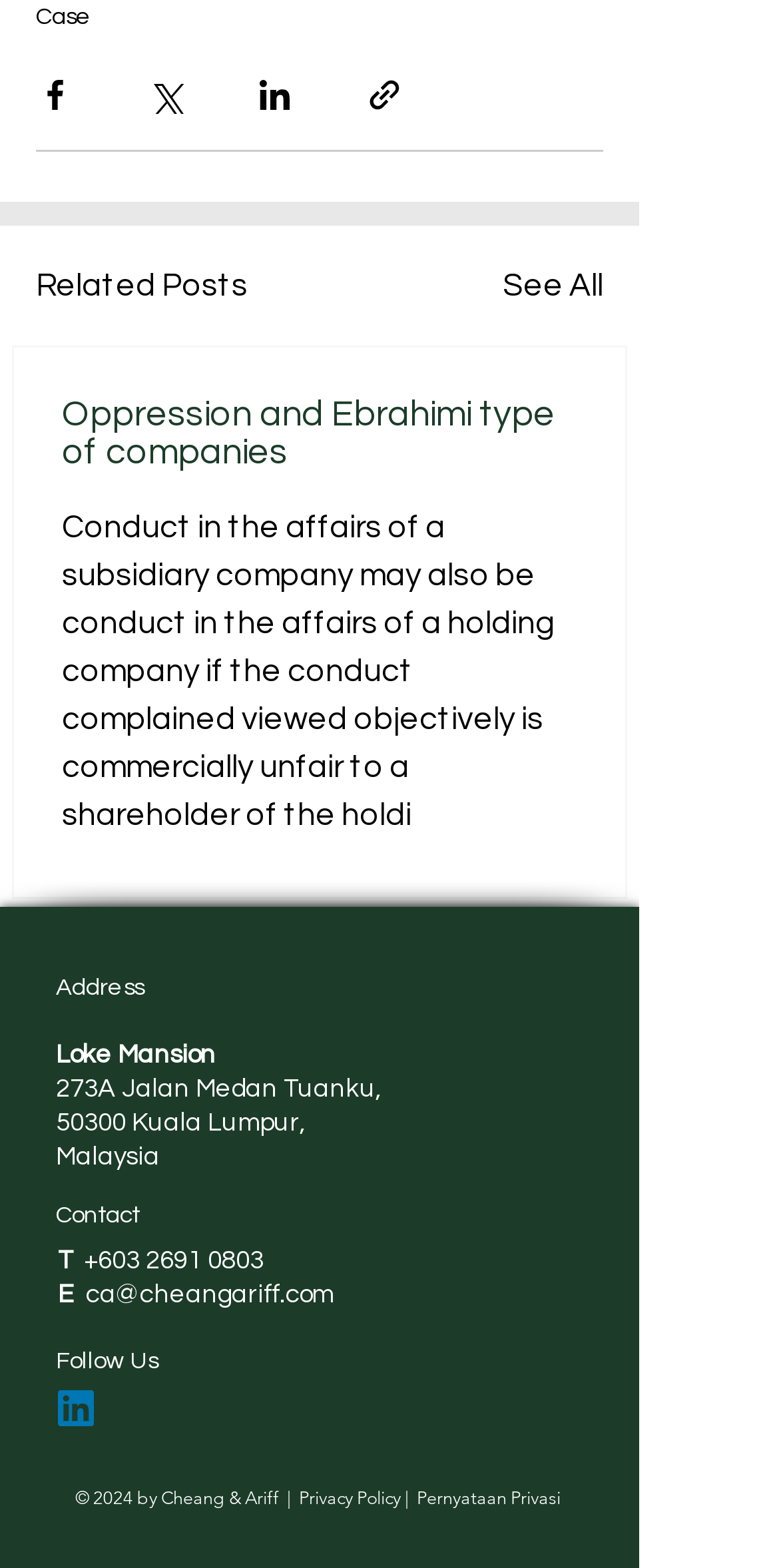Pinpoint the bounding box coordinates of the clickable area necessary to execute the following instruction: "Read the article about Oppression and Ebrahimi type of companies". The coordinates should be given as four float numbers between 0 and 1, namely [left, top, right, bottom].

[0.079, 0.252, 0.741, 0.301]